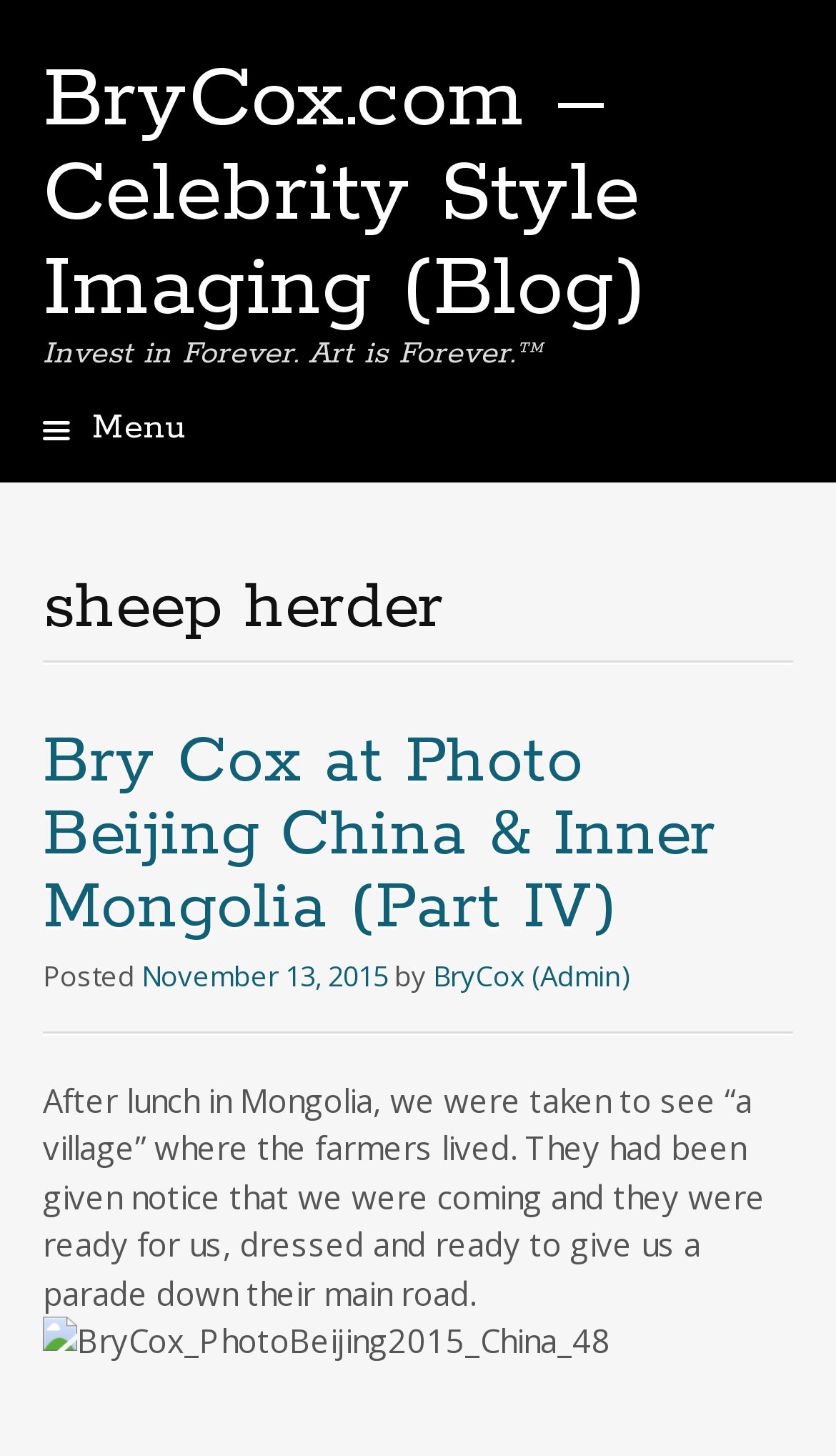Show the bounding box coordinates for the HTML element described as: "BryCox (Admin)".

[0.518, 0.657, 0.751, 0.683]